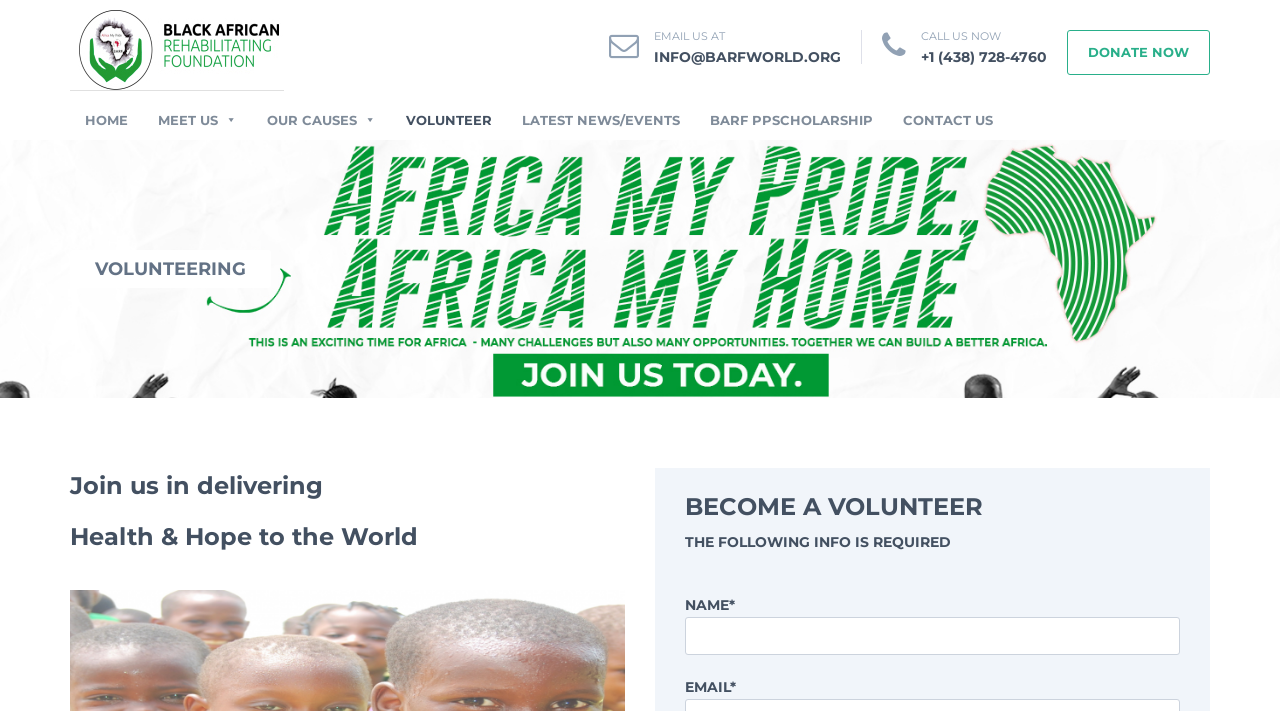What is the purpose of the webpage?
Using the information presented in the image, please offer a detailed response to the question.

I inferred the purpose of the webpage by looking at the title 'VOLUNTEER – BarfWorld – Black African Rehabilitating Foundation' and the various elements on the page related to volunteering, such as the 'BECOME A VOLUNTEER' heading and the form to fill out to become a volunteer.